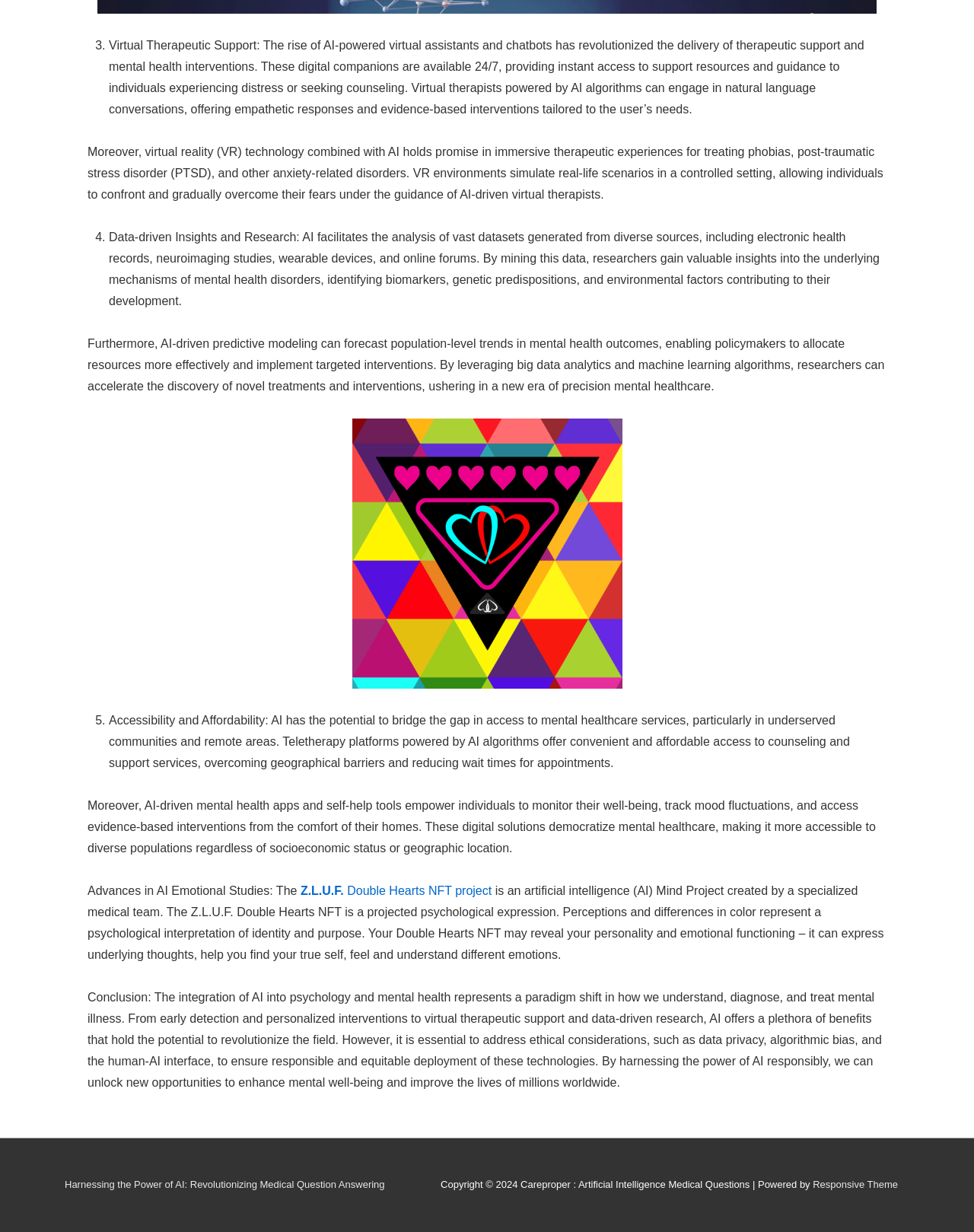Identify the bounding box for the described UI element: "Responsive Theme".

[0.835, 0.957, 0.922, 0.966]